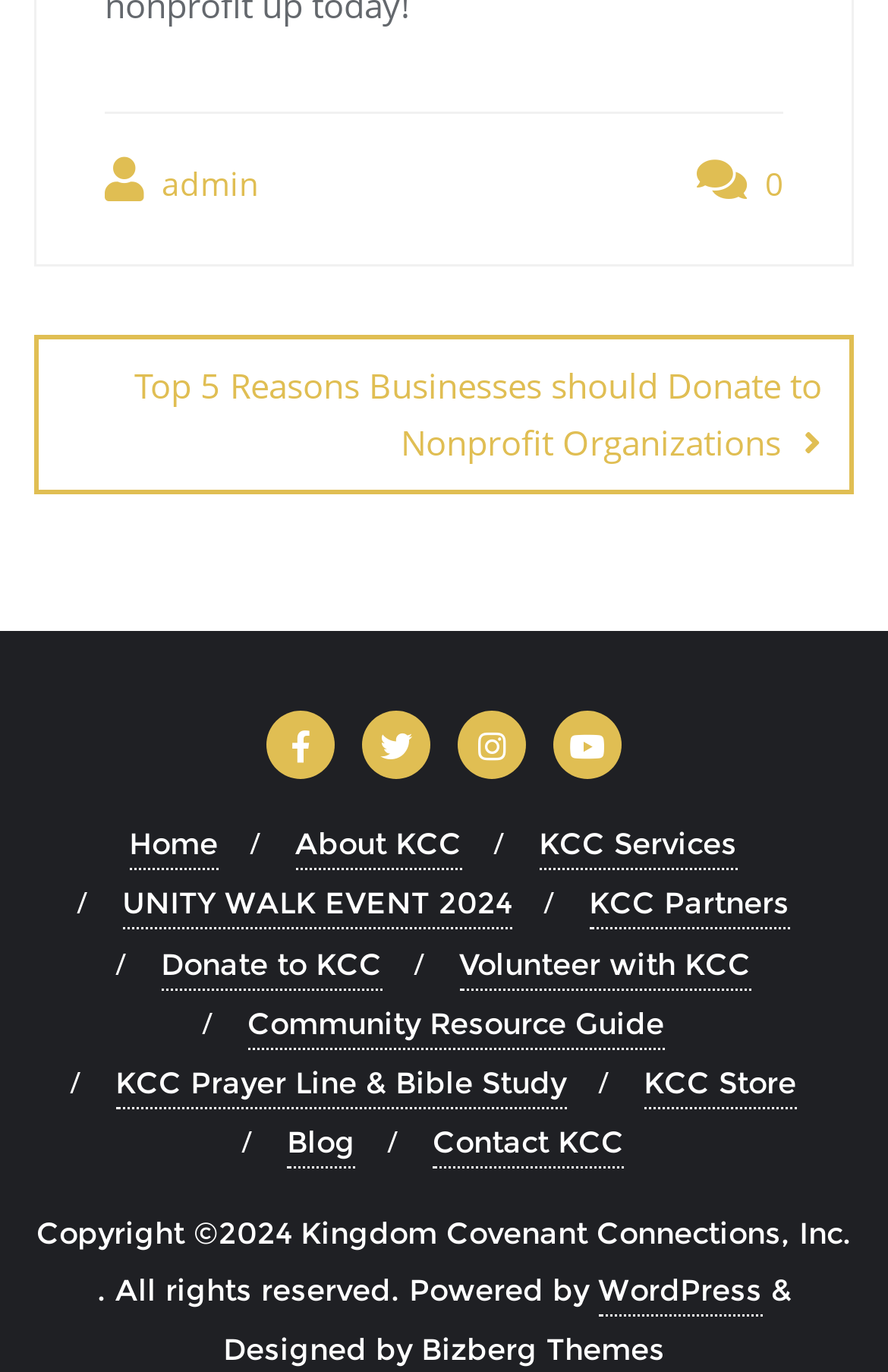How many social media links are there?
Answer the question with as much detail as you can, using the image as a reference.

I found four social media links, which are represented by icons: '', '', '', and ''. These links are located under the 'Posts' link in the navigation section.